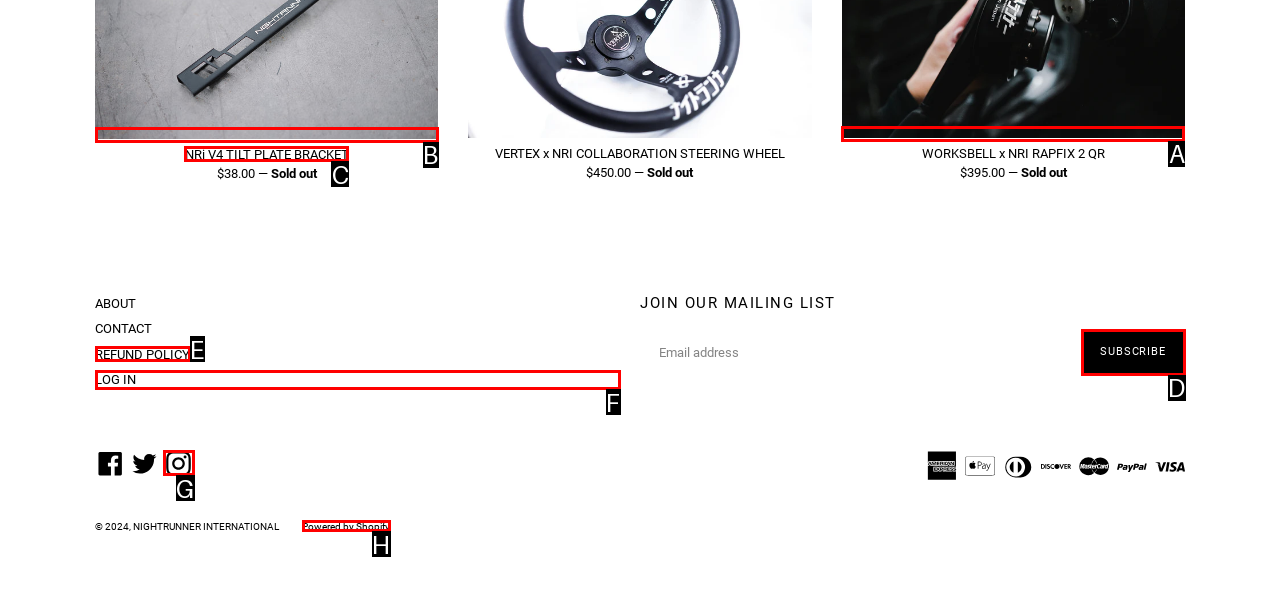Pick the HTML element that corresponds to the description: NRi V4 TILT PLATE BRACKET
Answer with the letter of the correct option from the given choices directly.

C